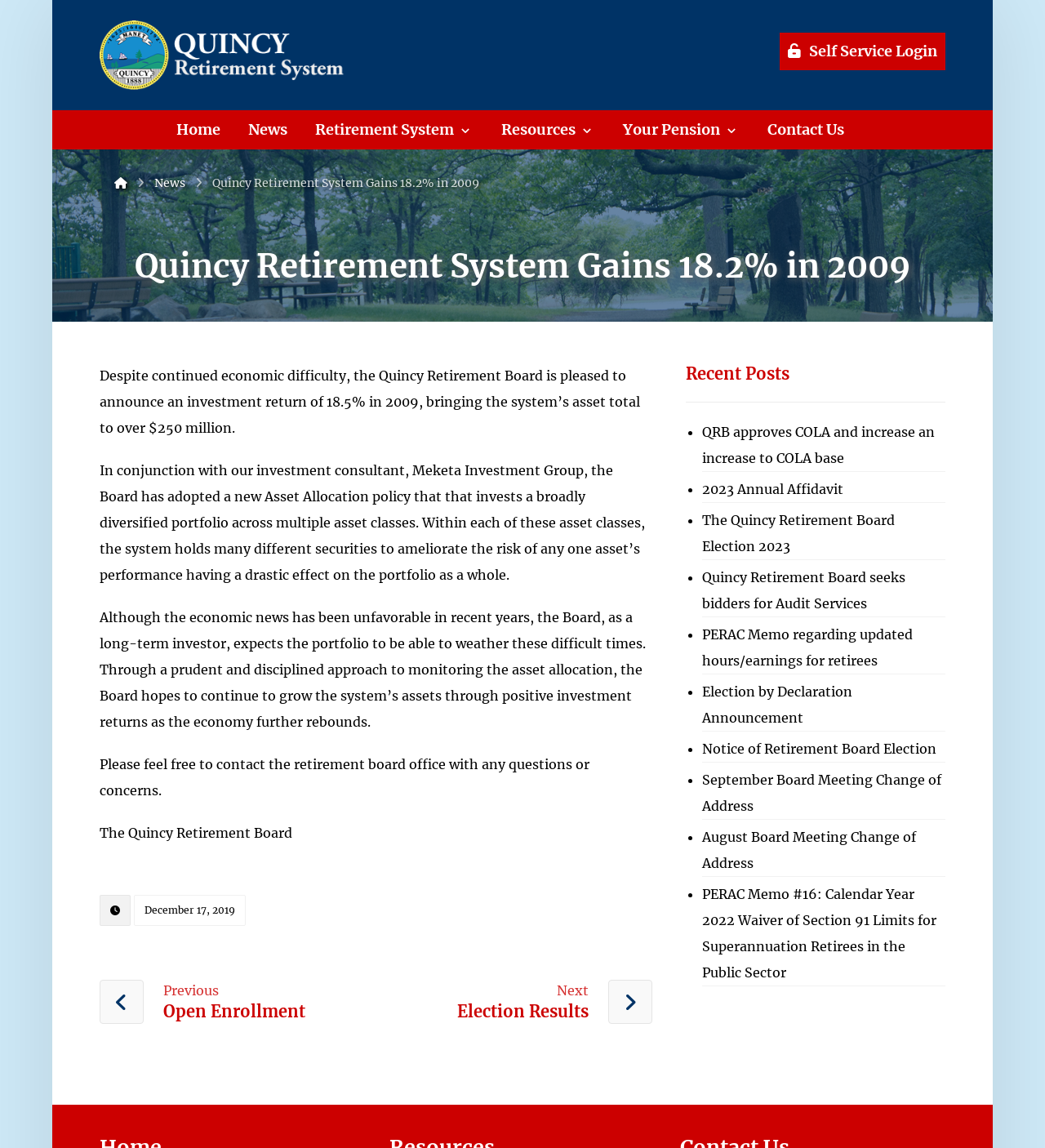Locate the bounding box coordinates of the UI element described by: "Submit". The bounding box coordinates should consist of four float numbers between 0 and 1, i.e., [left, top, right, bottom].

None